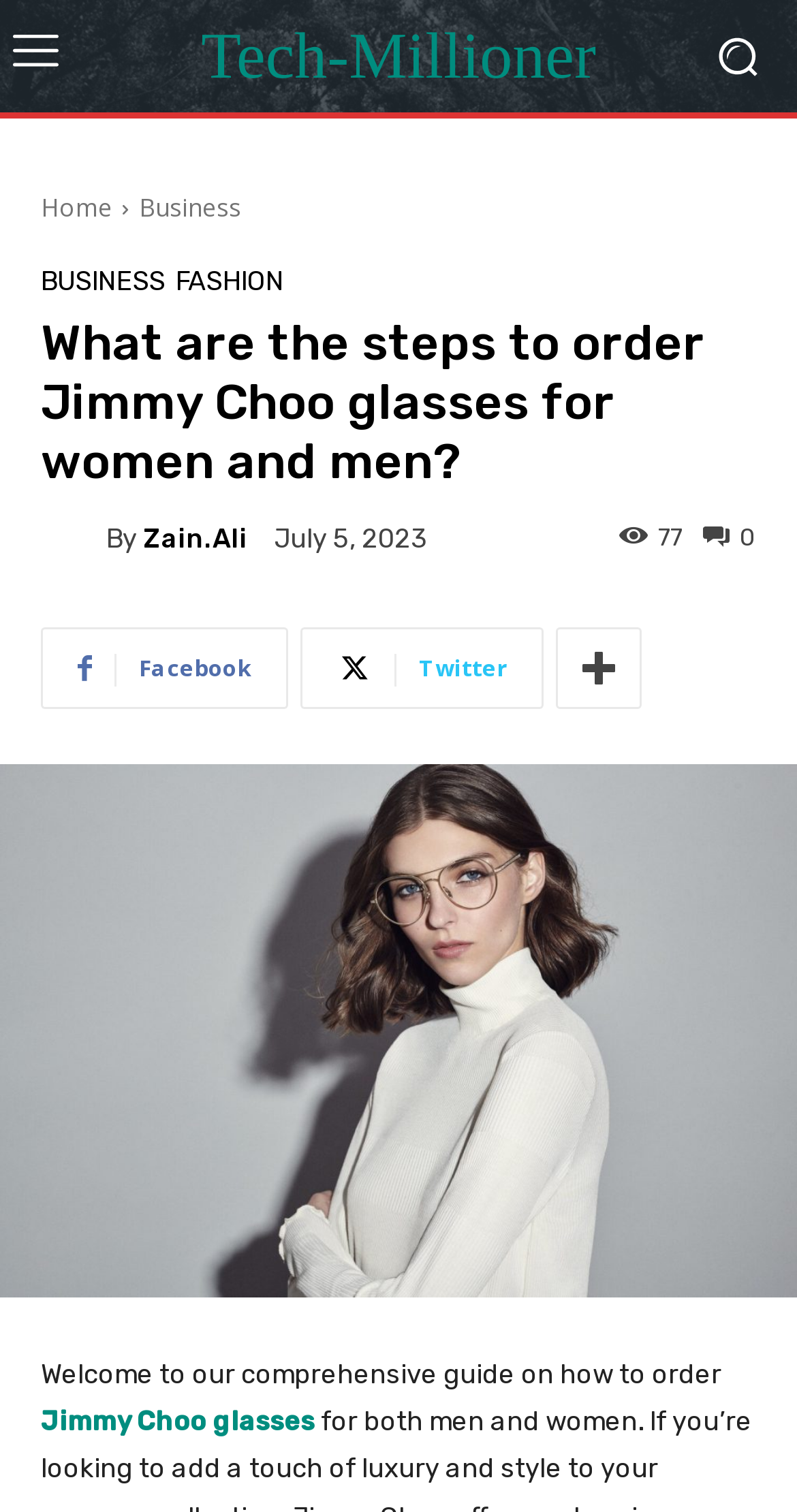Give a one-word or short-phrase answer to the following question: 
How many social media links are present?

3